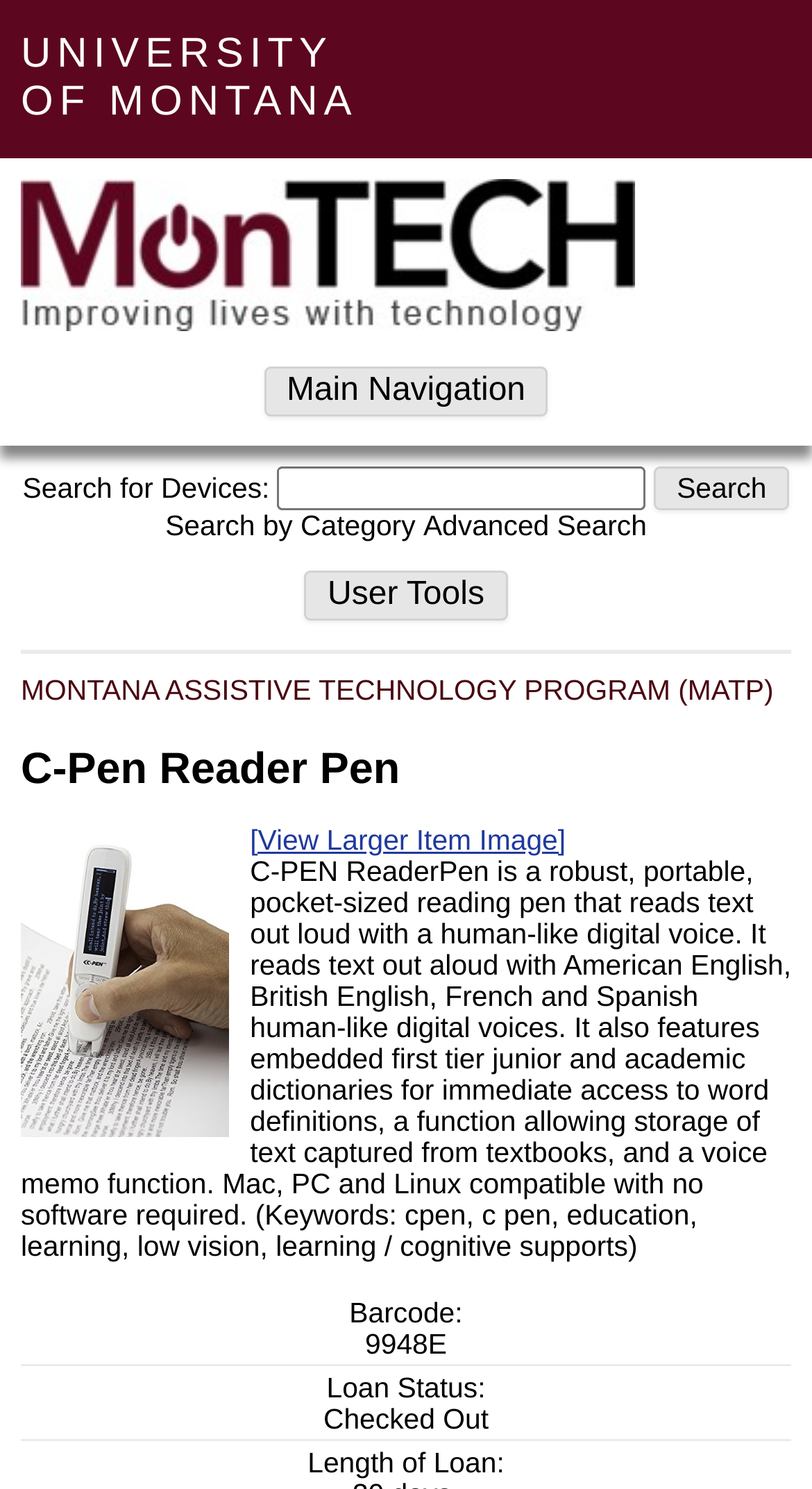Please give a succinct answer using a single word or phrase:
What is the name of the university?

University of Montana